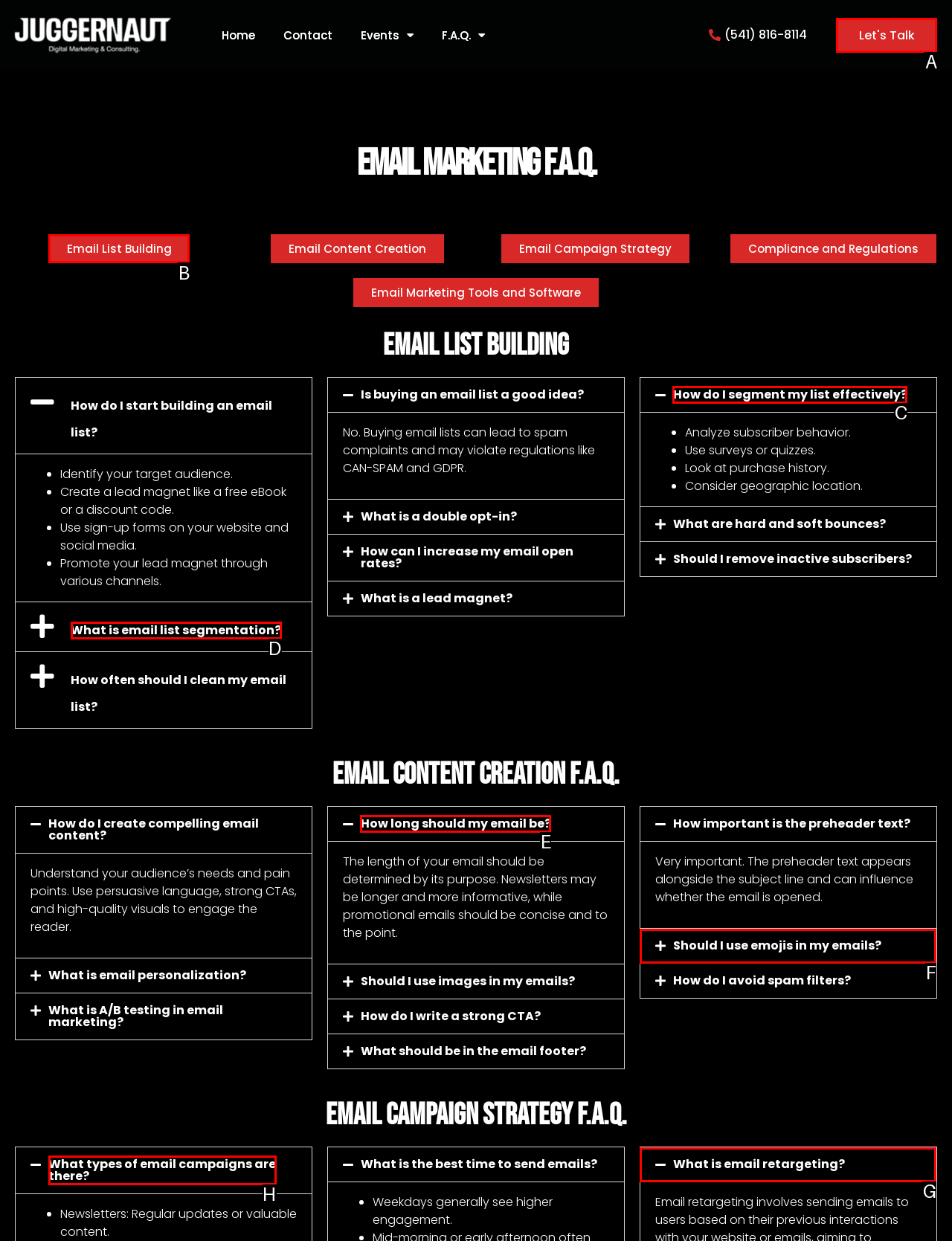Please indicate which HTML element should be clicked to fulfill the following task: Click on 'Email List Building'. Provide the letter of the selected option.

B